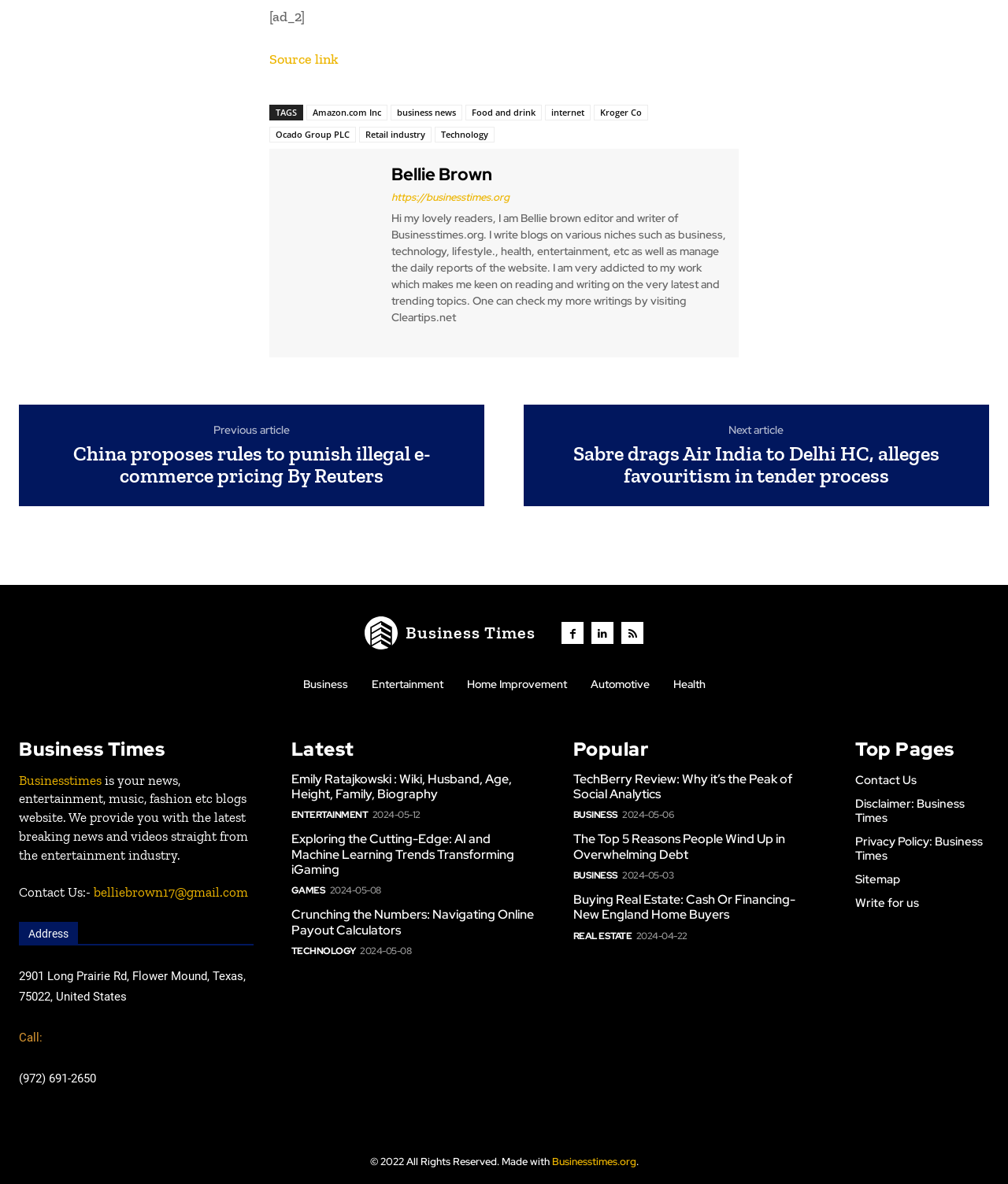What is the address of the website's office?
Based on the content of the image, thoroughly explain and answer the question.

The address of the website's office can be found in the static text element at the bottom of the page, which reads '2901 Long Prairie Rd, Flower Mound, Texas, 75022, United States'. This text is located below the 'Contact Us' section and above the 'Call' and email address.